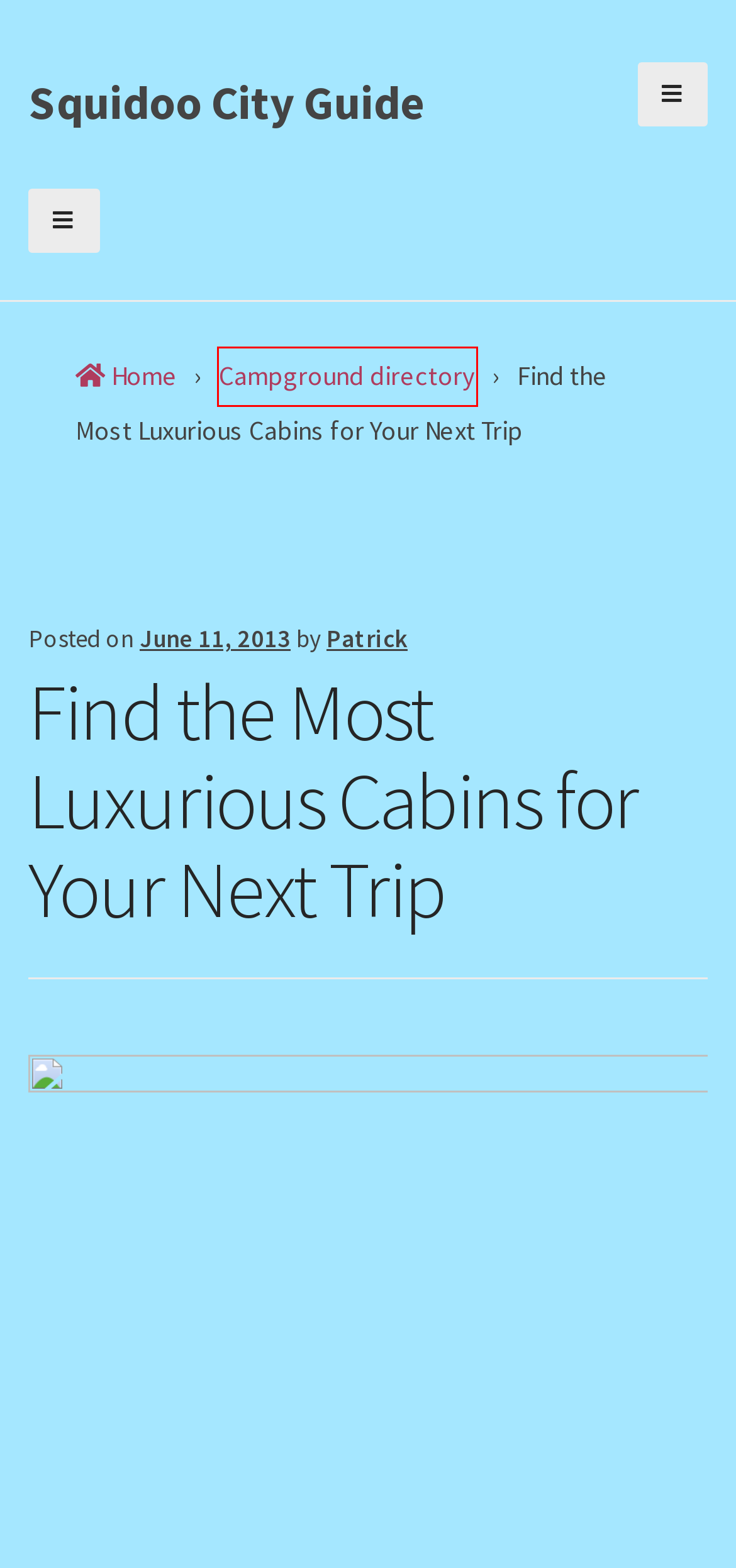A screenshot of a webpage is given, marked with a red bounding box around a UI element. Please select the most appropriate webpage description that fits the new page after clicking the highlighted element. Here are the candidates:
A. Patrick, Author at Squidoo City Guide
B. Home - Wilderness for Kids
C. Kids Summer Camp Packing Guide - Squidoo City Guide
D. Mojo - Social Video and Content App for Small Businesses
E. Squidoo City Guide -
F. Your Timeshare Exit Support Guide - Squidoo City Guide
G. Campground directory Archives - Squidoo City Guide
H. Rv camping in illinois Archives - Squidoo City Guide

G